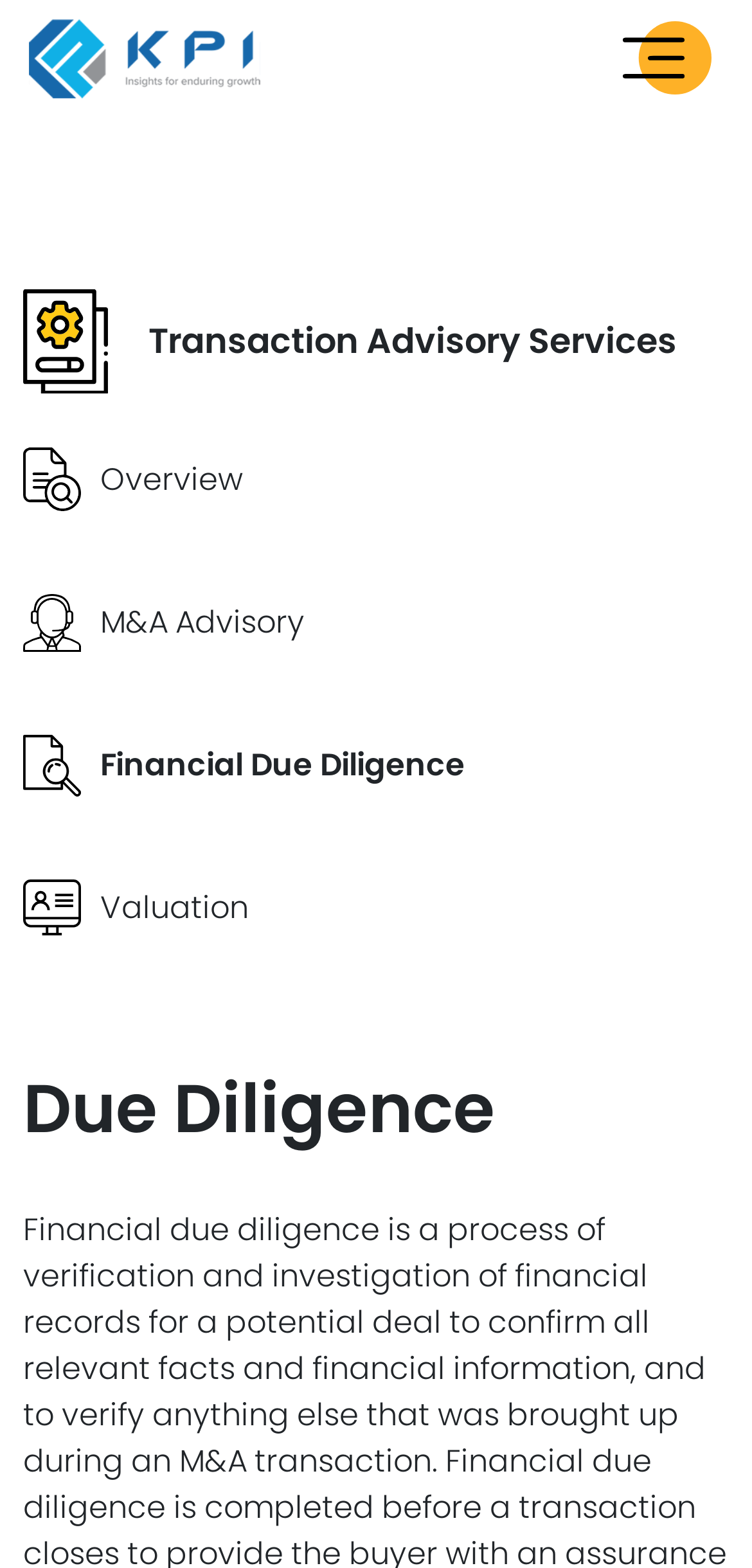Give a one-word or phrase response to the following question: What is the purpose of the button at the top right?

Menu